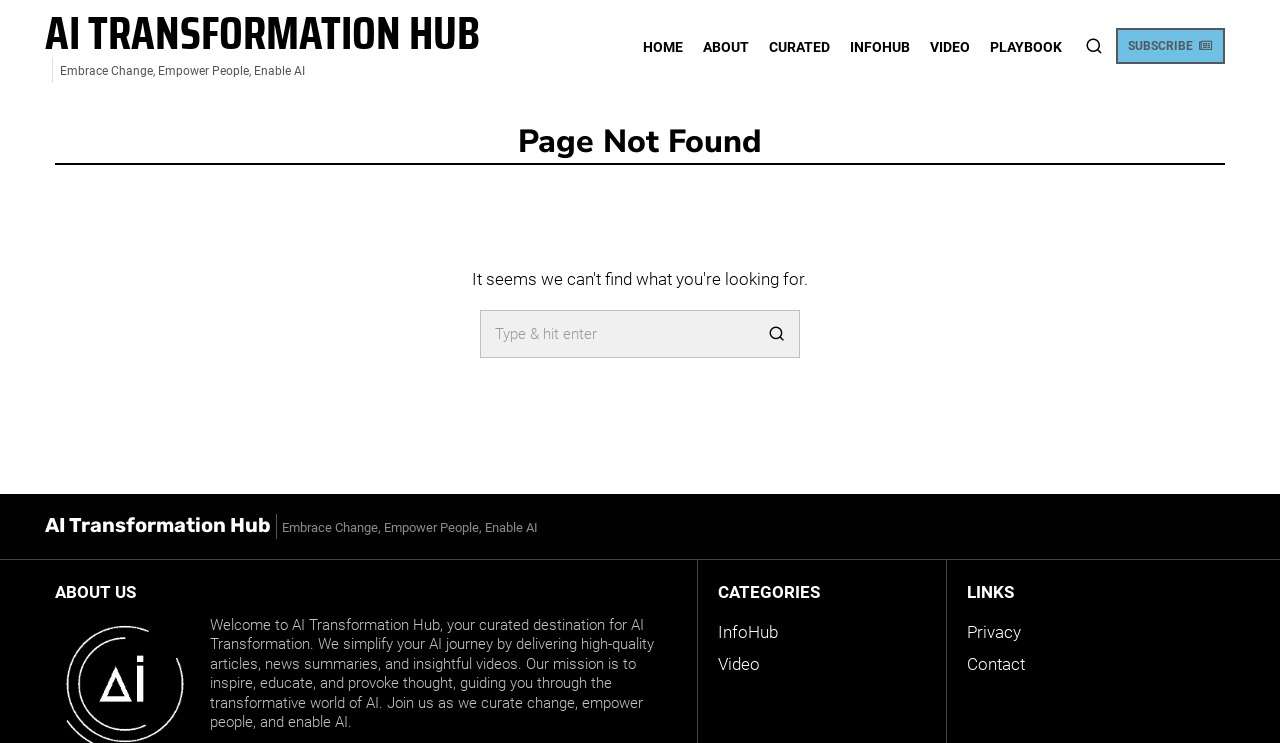Determine the bounding box coordinates in the format (top-left x, top-left y, bottom-right x, bottom-right y). Ensure all values are floating point numbers between 0 and 1. Identify the bounding box of the UI element described by: WPZOOM

None